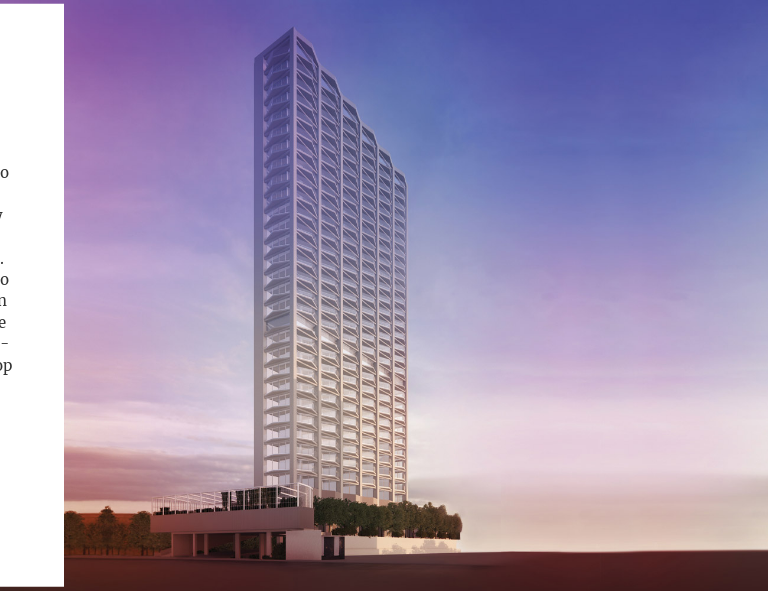Generate an elaborate caption that includes all aspects of the image.

The image showcases the impressive architectural design of the PHAROS Olimp, a striking 33-storey building set to become a landmark on the Romanian seaside. With a sleek, modern facade and extensive balconies, the building promises breathtaking views and a stylish living experience. Positioned among lush greenery, the base of the structure features an inviting entrance and outdoor spaces that enhance its aesthetic appeal. This innovative design, created by the young and creative architects Irina Melita and Ștefan Simion, symbolizes a new era for coastal living, offering a blend of luxury and convenience with a range of amenities, from indoor swimming pools to recreational areas. Its completion is eagerly anticipated, with availability starting in 2025.